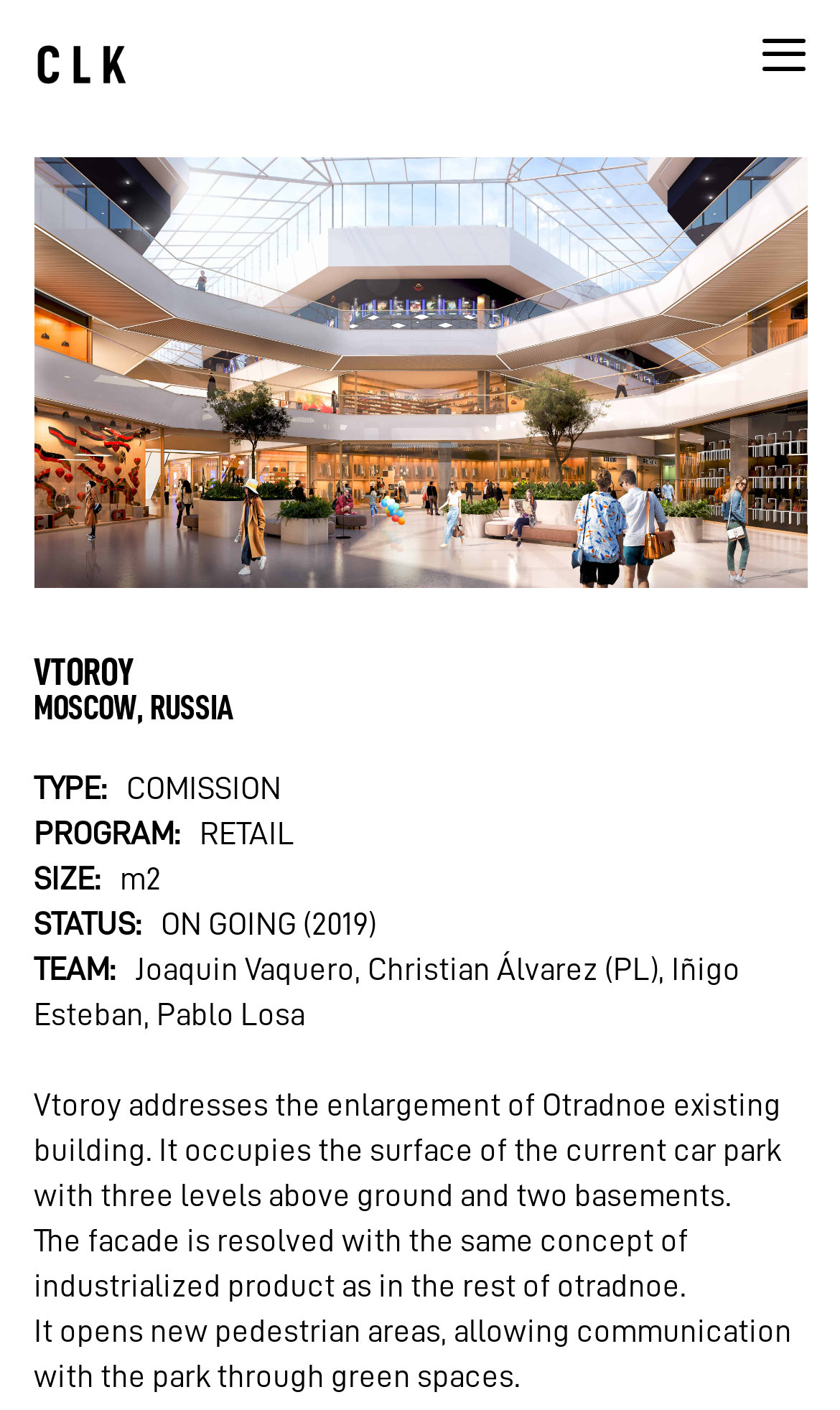For the following element description, predict the bounding box coordinates in the format (top-left x, top-left y, bottom-right x, bottom-right y). All values should be floating point numbers between 0 and 1. Description: Toggle navigation

[0.474, 0.027, 0.96, 0.05]